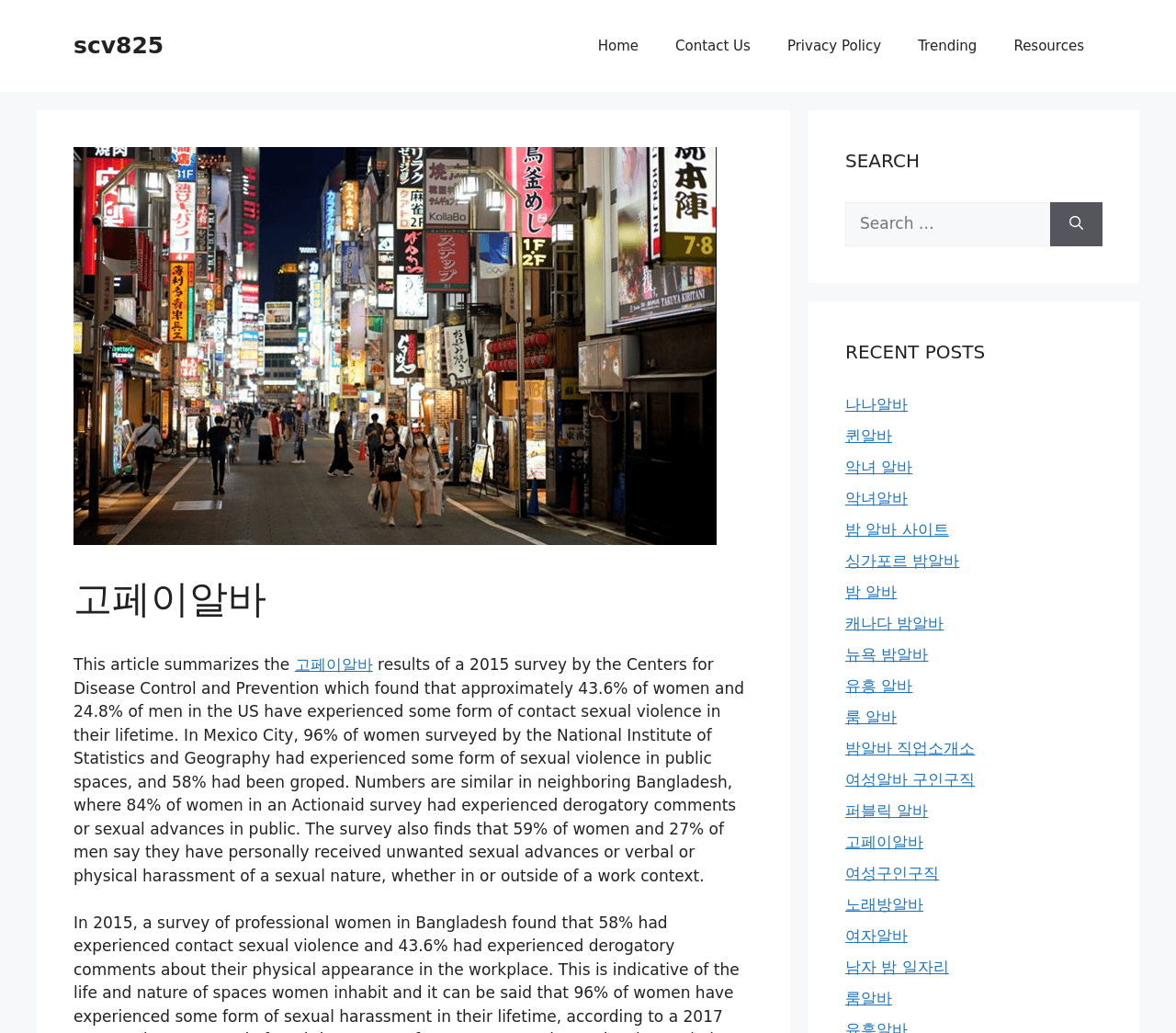How many links are listed under 'RECENT POSTS'?
Provide a short answer using one word or a brief phrase based on the image.

15